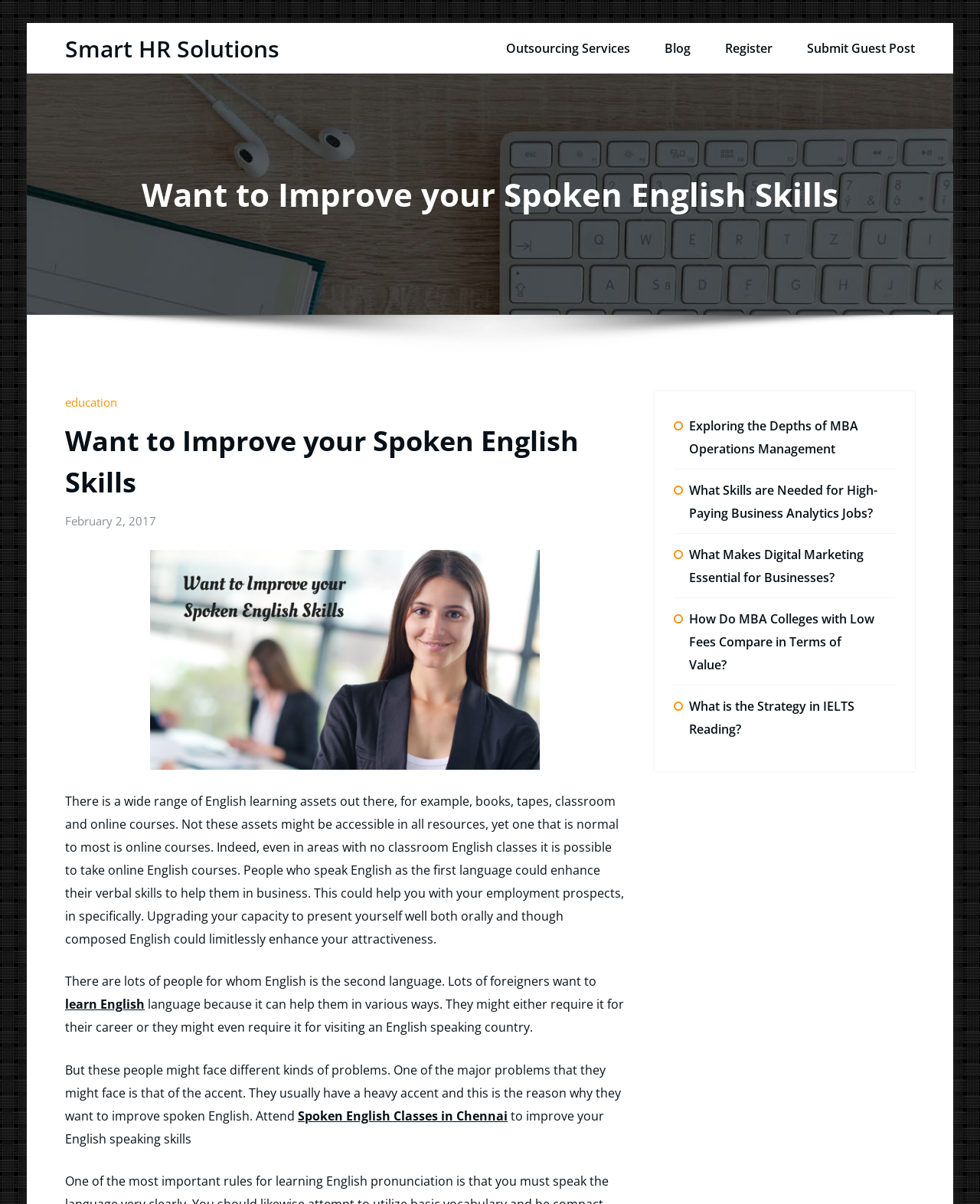Can you determine the bounding box coordinates of the area that needs to be clicked to fulfill the following instruction: "Learn more about 'Spoken English Classes in Chennai'"?

[0.304, 0.92, 0.518, 0.934]